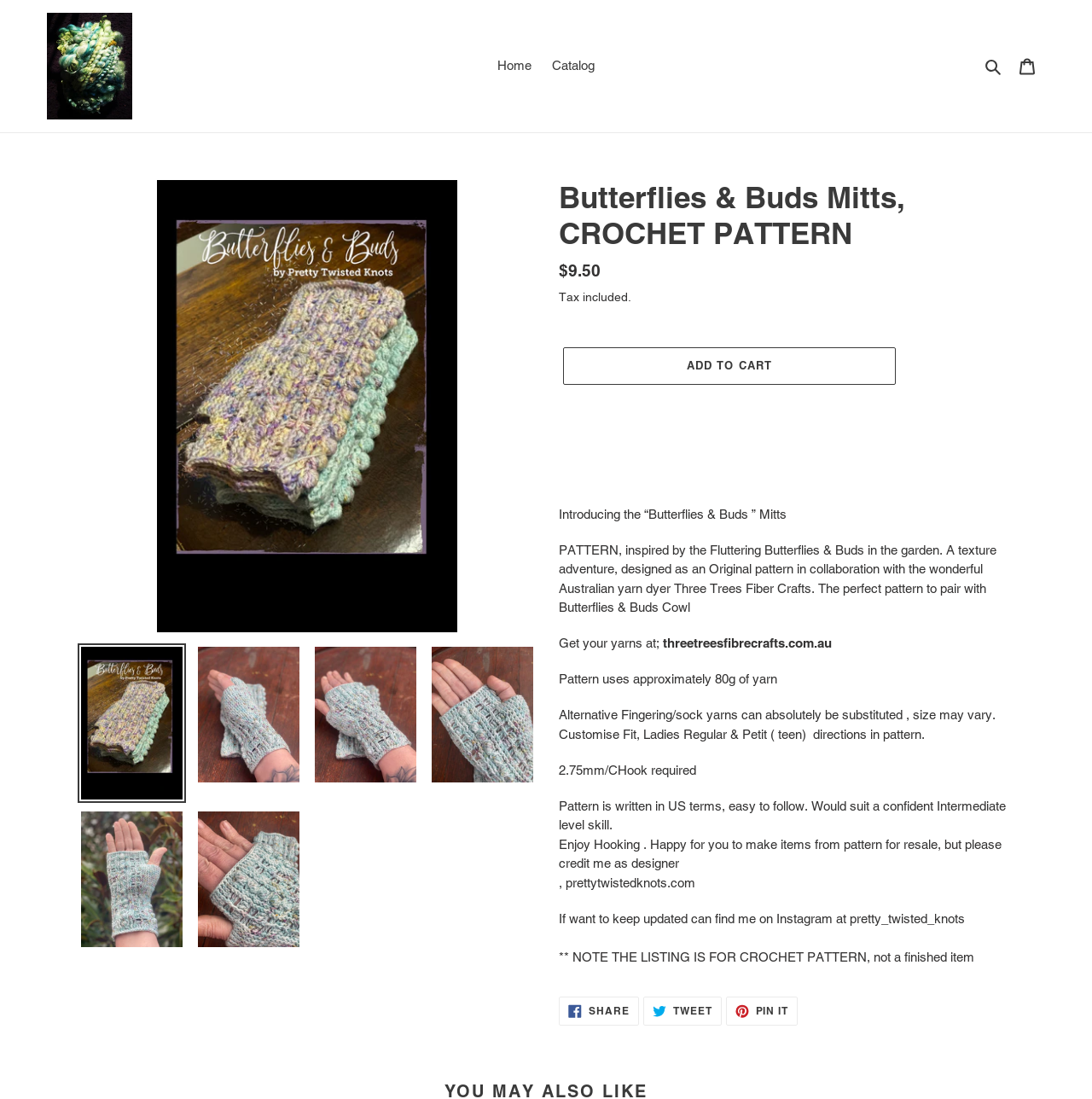Please mark the bounding box coordinates of the area that should be clicked to carry out the instruction: "Consult online".

None